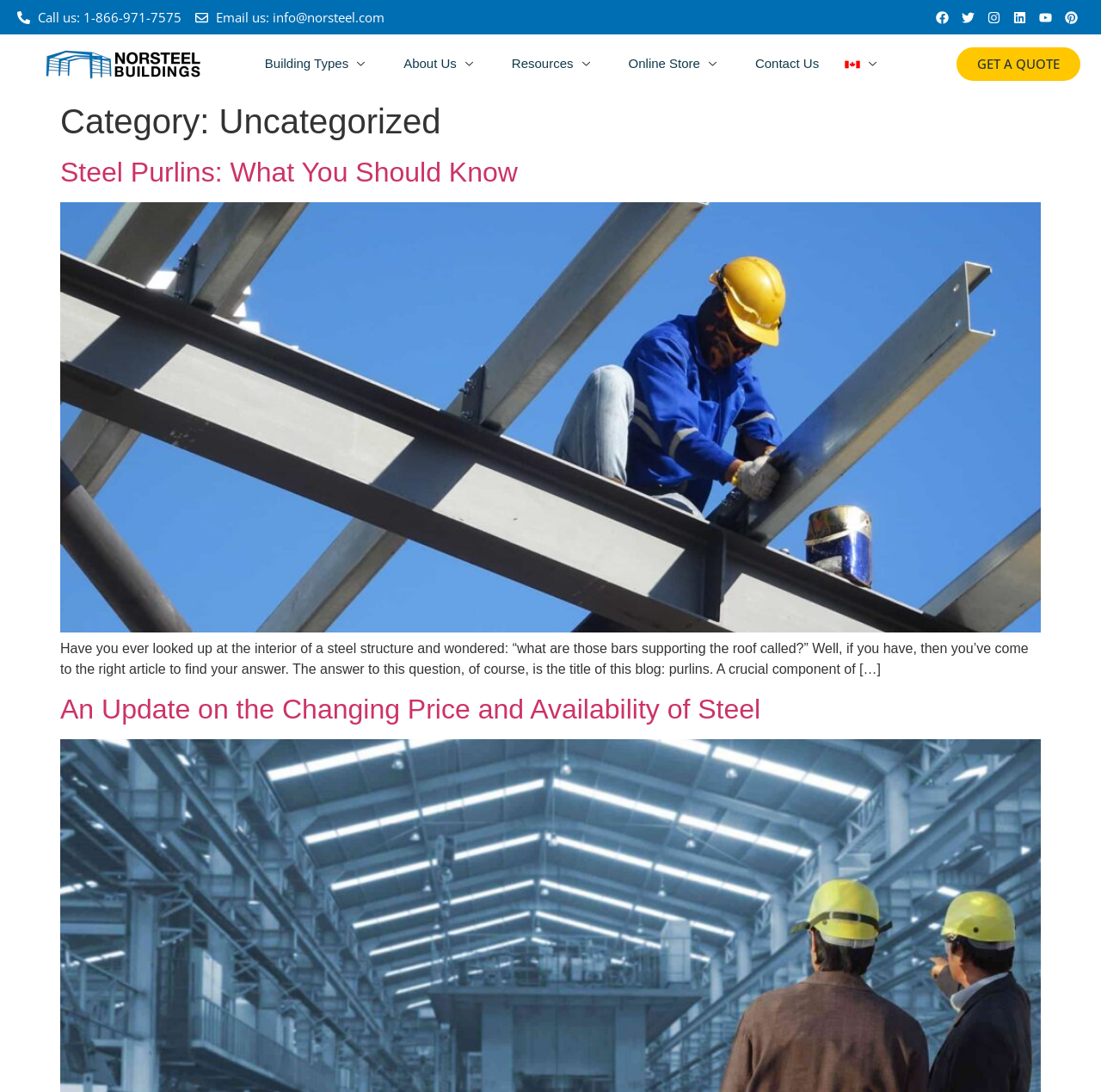Determine the bounding box coordinates of the target area to click to execute the following instruction: "Read 'Steel Purlins: What You Should Know' article."

[0.055, 0.143, 0.47, 0.172]